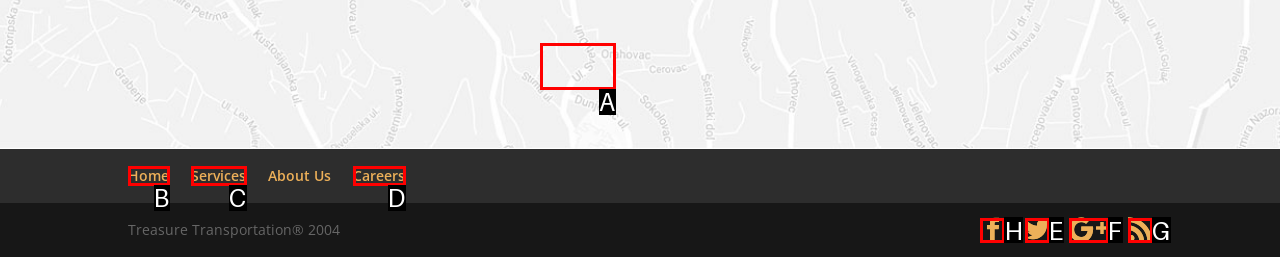Determine the correct UI element to click for this instruction: Click the first social media link. Respond with the letter of the chosen element.

H